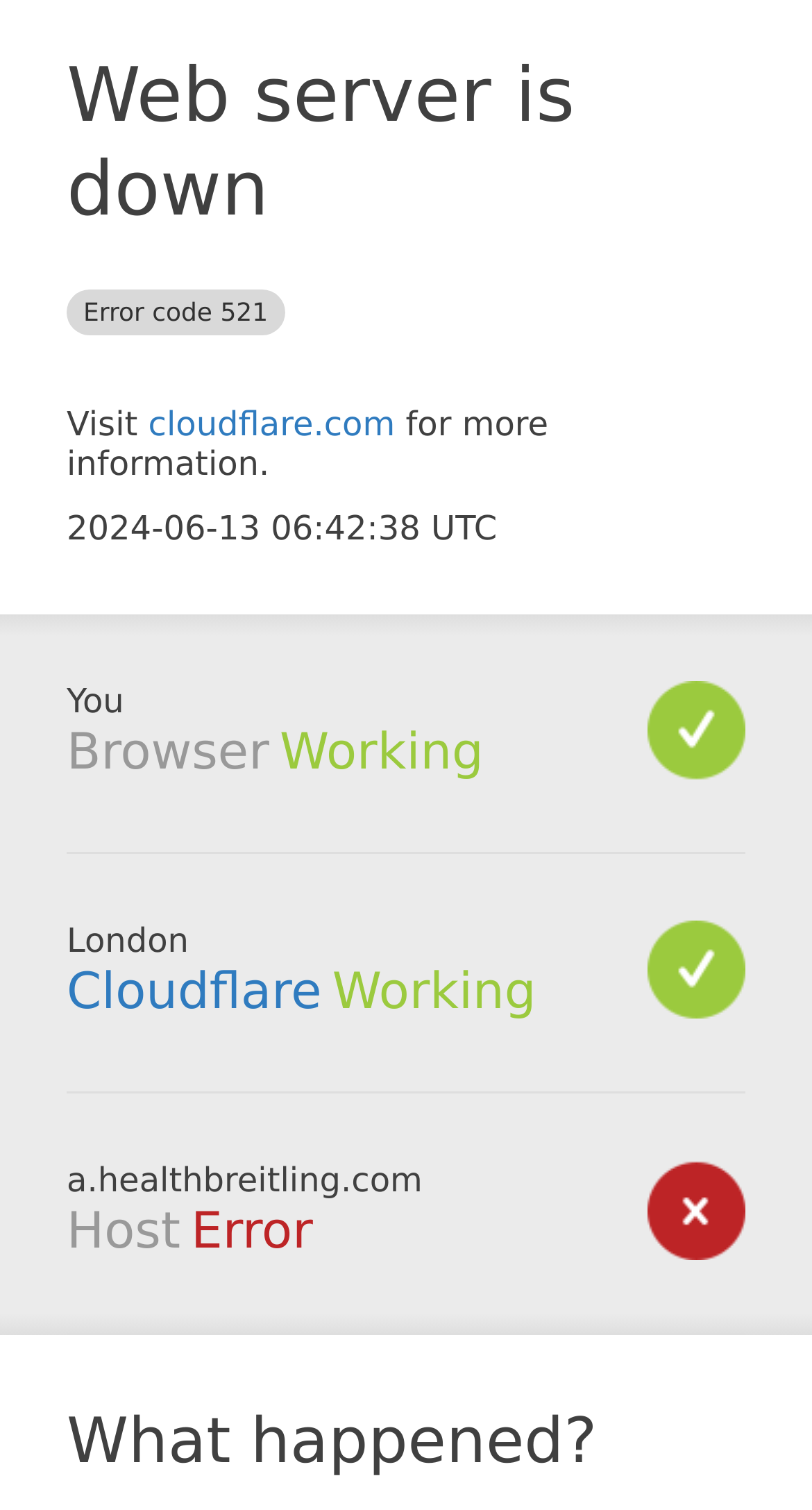Give the bounding box coordinates for the element described as: "cloudflare.com".

[0.183, 0.268, 0.486, 0.294]